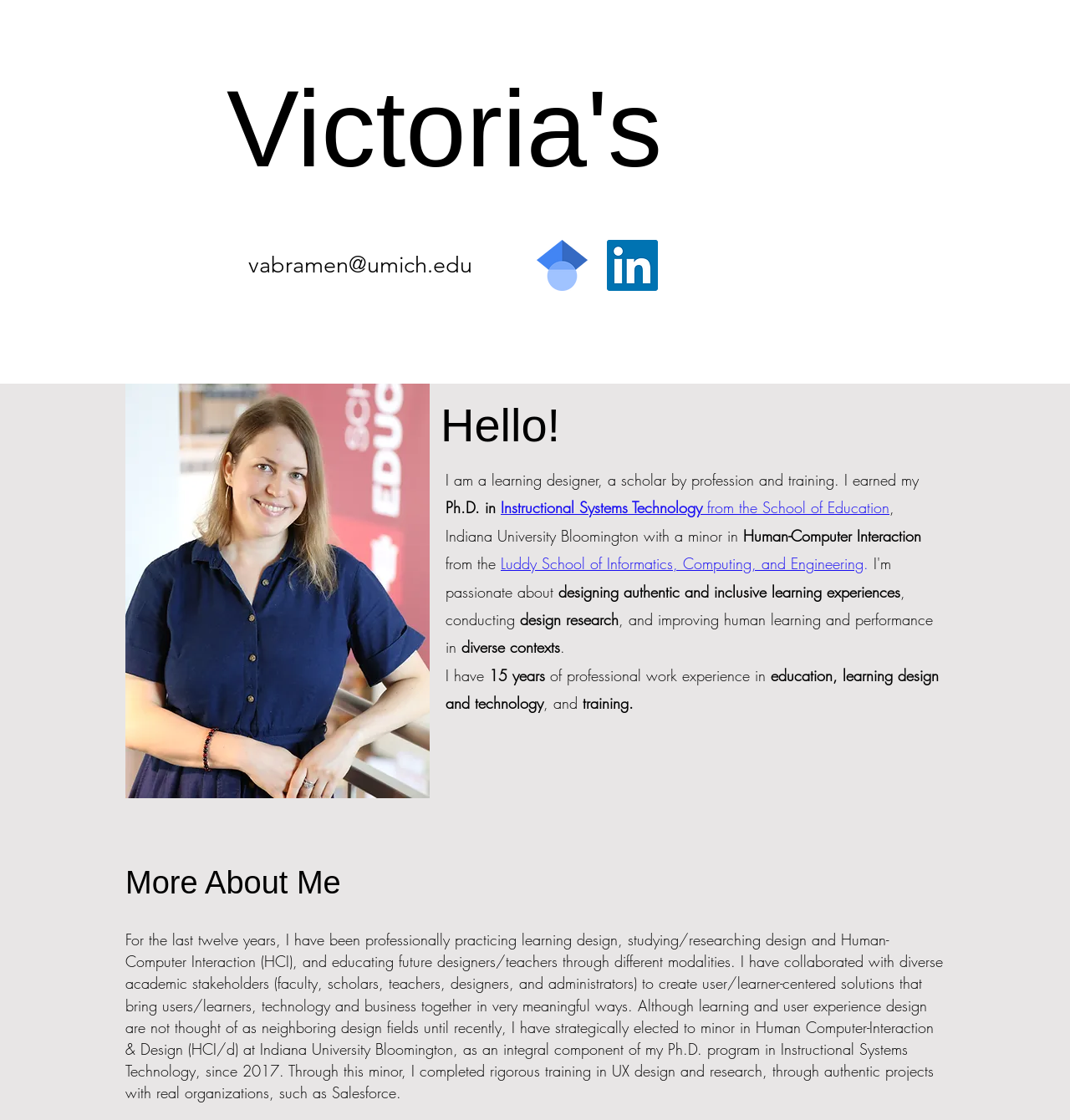Please provide a one-word or phrase answer to the question: 
What is the name of the organization the person collaborated with for a UX design project?

Salesforce